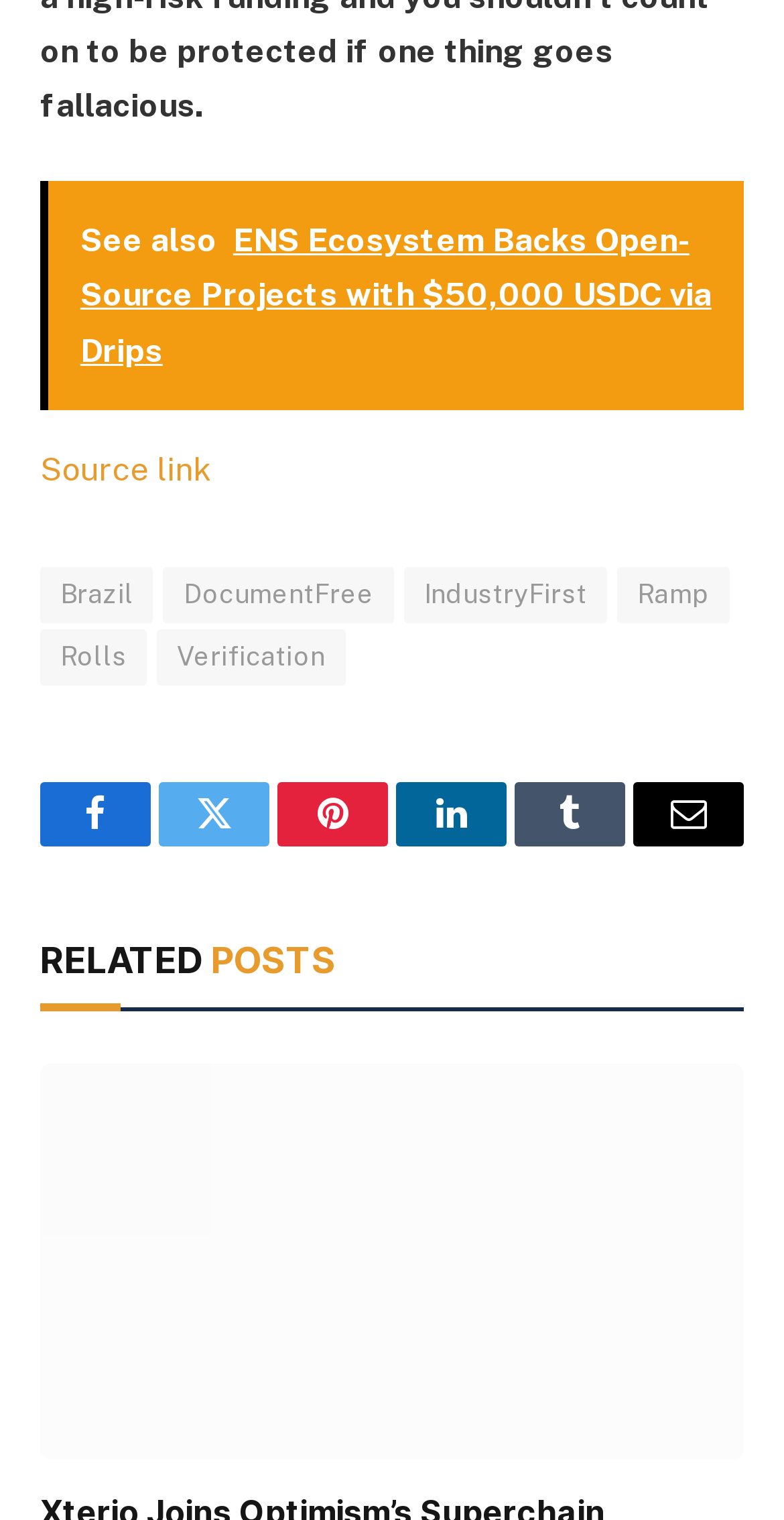Determine the bounding box coordinates for the area that needs to be clicked to fulfill this task: "read recent posts". The coordinates must be given as four float numbers between 0 and 1, i.e., [left, top, right, bottom].

None